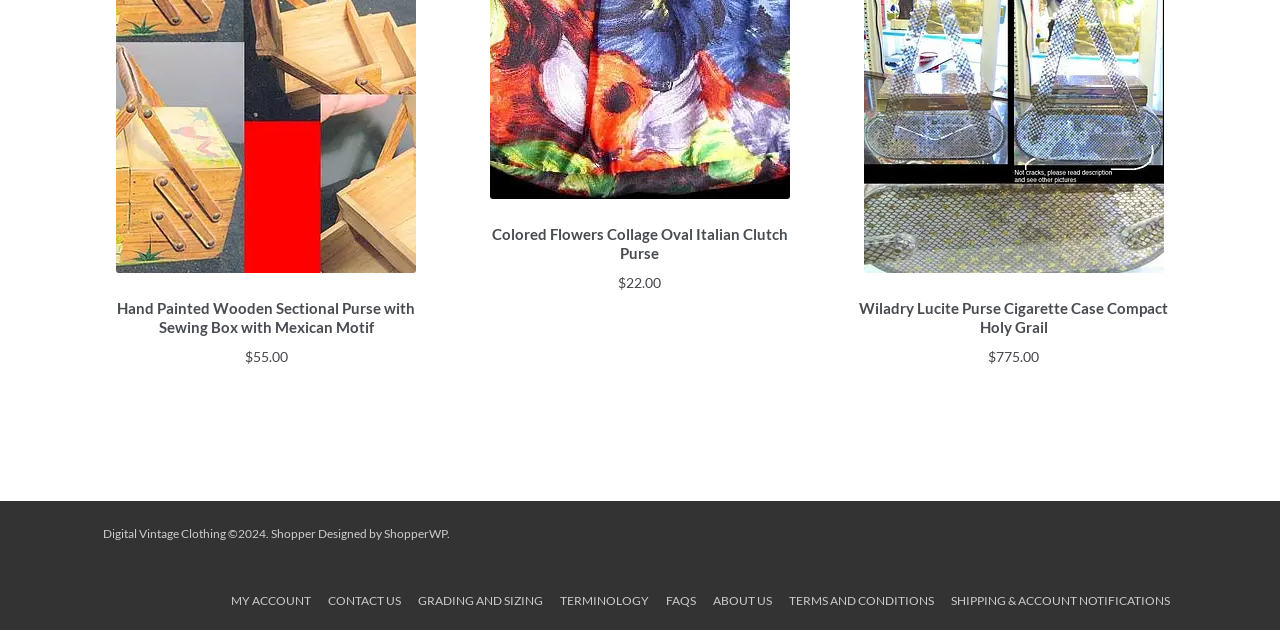Pinpoint the bounding box coordinates of the clickable area needed to execute the instruction: "Go to MY ACCOUNT page". The coordinates should be specified as four float numbers between 0 and 1, i.e., [left, top, right, bottom].

[0.18, 0.936, 0.249, 0.959]